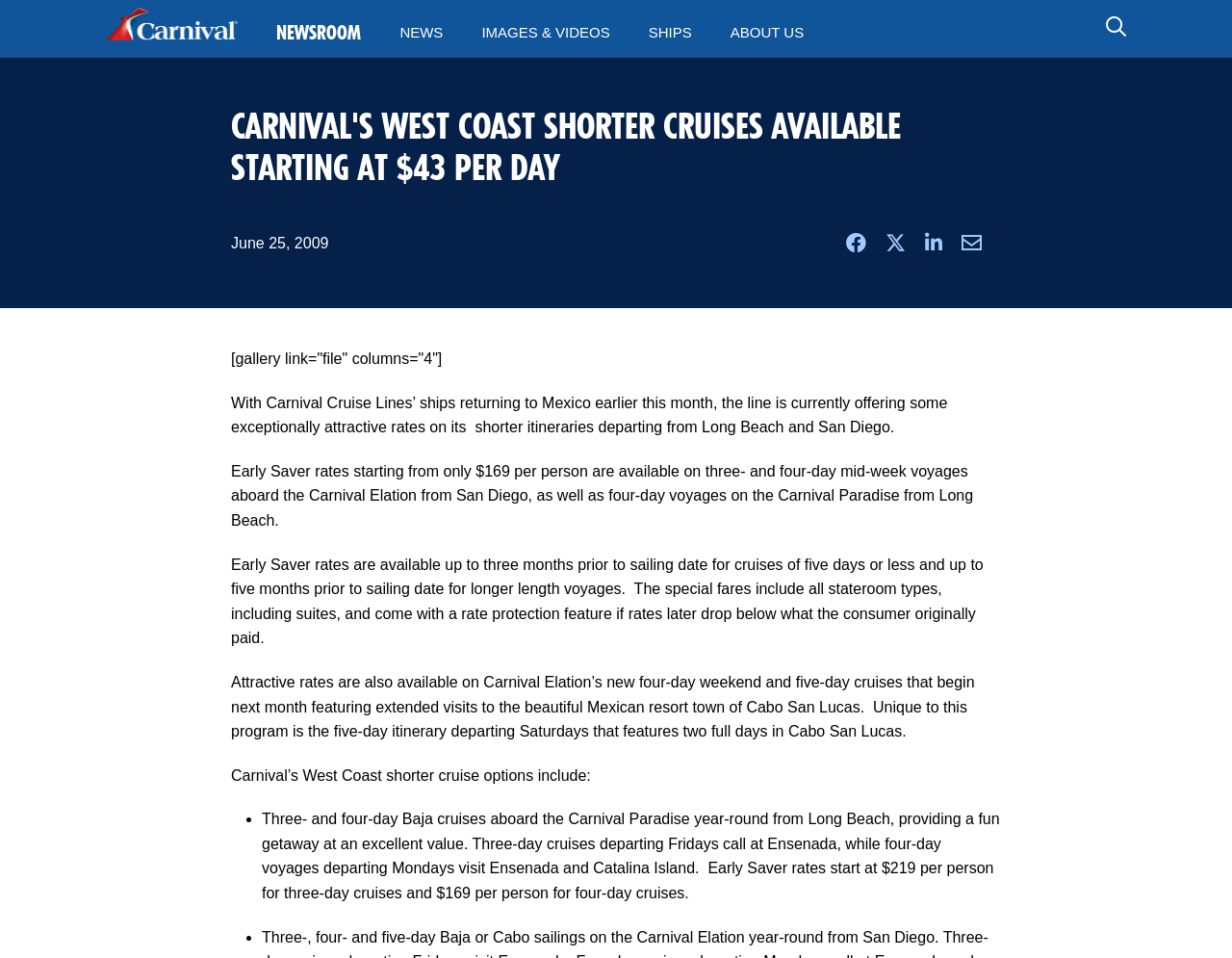What is the name of the Mexican resort town mentioned on the webpage?
Refer to the image and respond with a one-word or short-phrase answer.

Cabo San Lucas